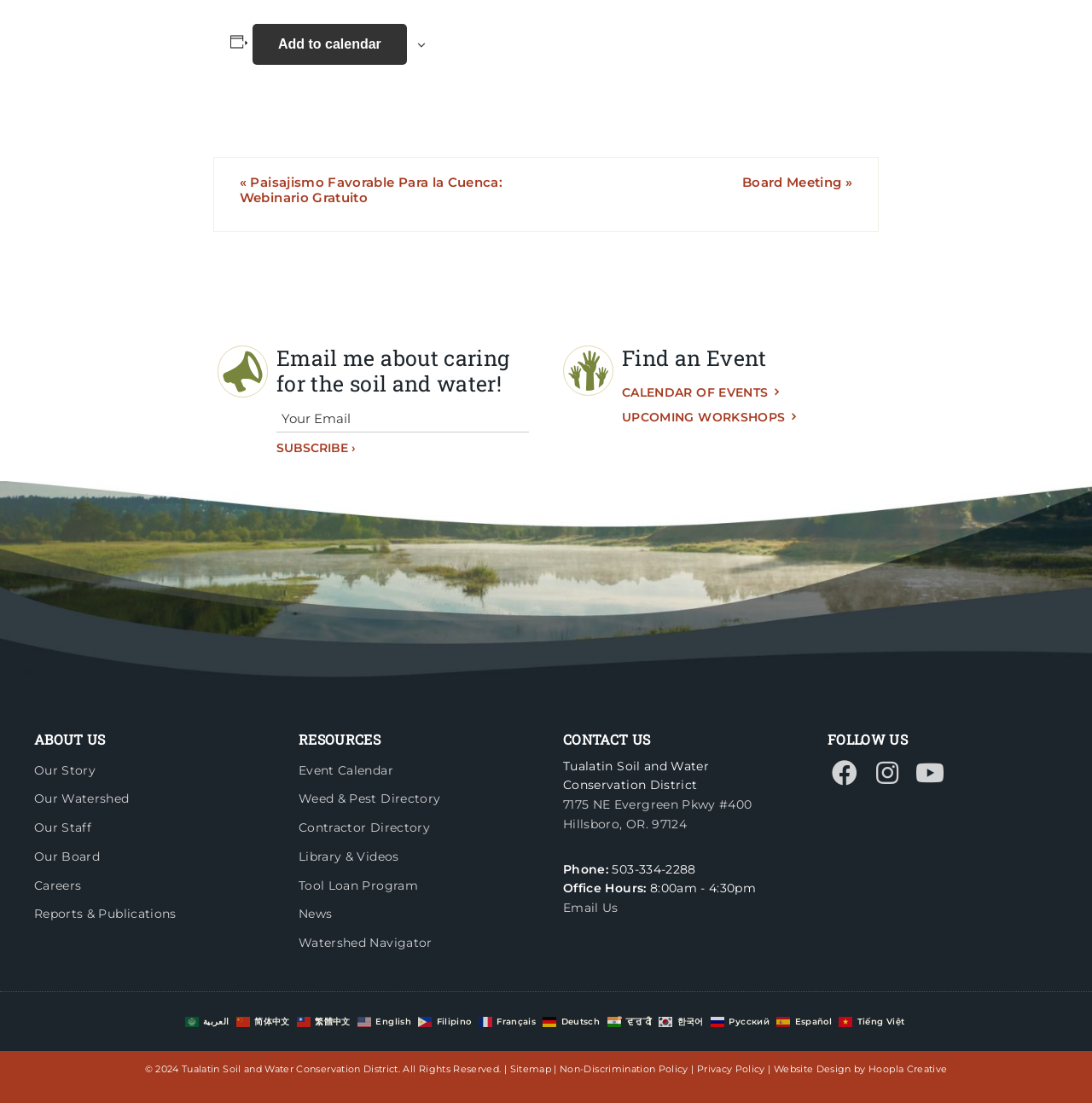Determine the bounding box coordinates of the clickable region to execute the instruction: "Find an event". The coordinates should be four float numbers between 0 and 1, denoted as [left, top, right, bottom].

[0.57, 0.347, 0.74, 0.366]